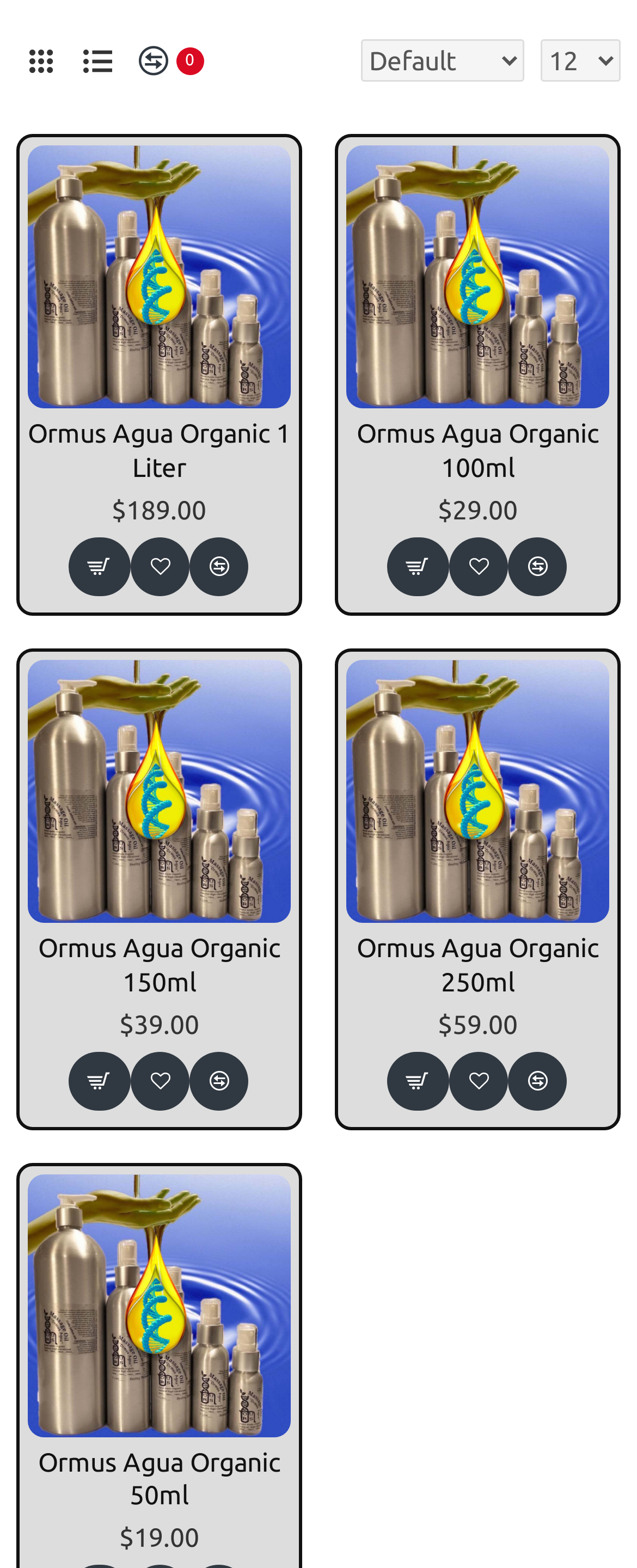Please specify the bounding box coordinates of the region to click in order to perform the following instruction: "Click the first product image".

[0.044, 0.093, 0.456, 0.261]